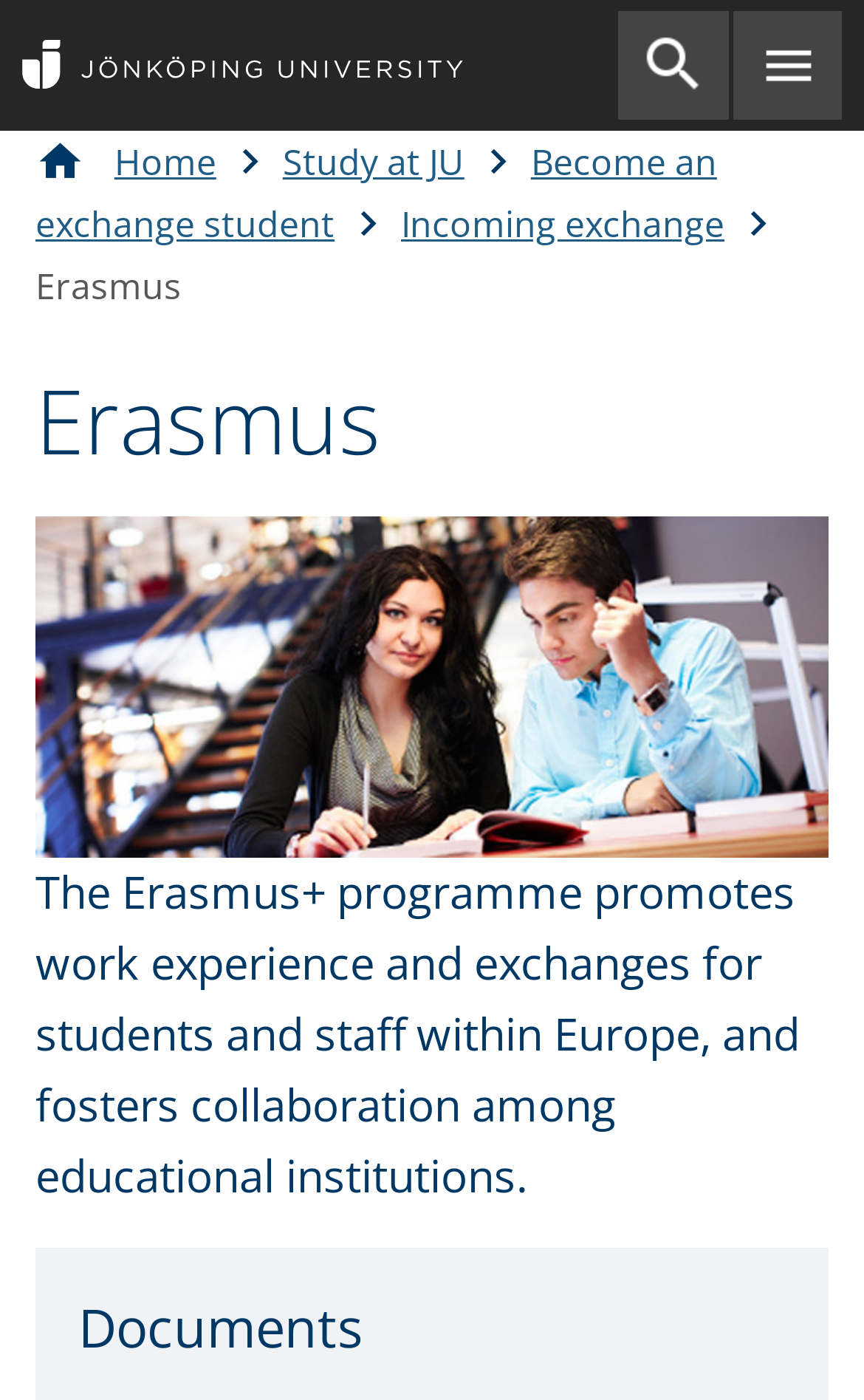What is the purpose of the Erasmus+ programme?
Provide an in-depth and detailed answer to the question.

I found this answer by reading the static text under the 'Erasmus' heading, which describes the Erasmus+ programme as promoting work experience and exchanges for students and staff within Europe.